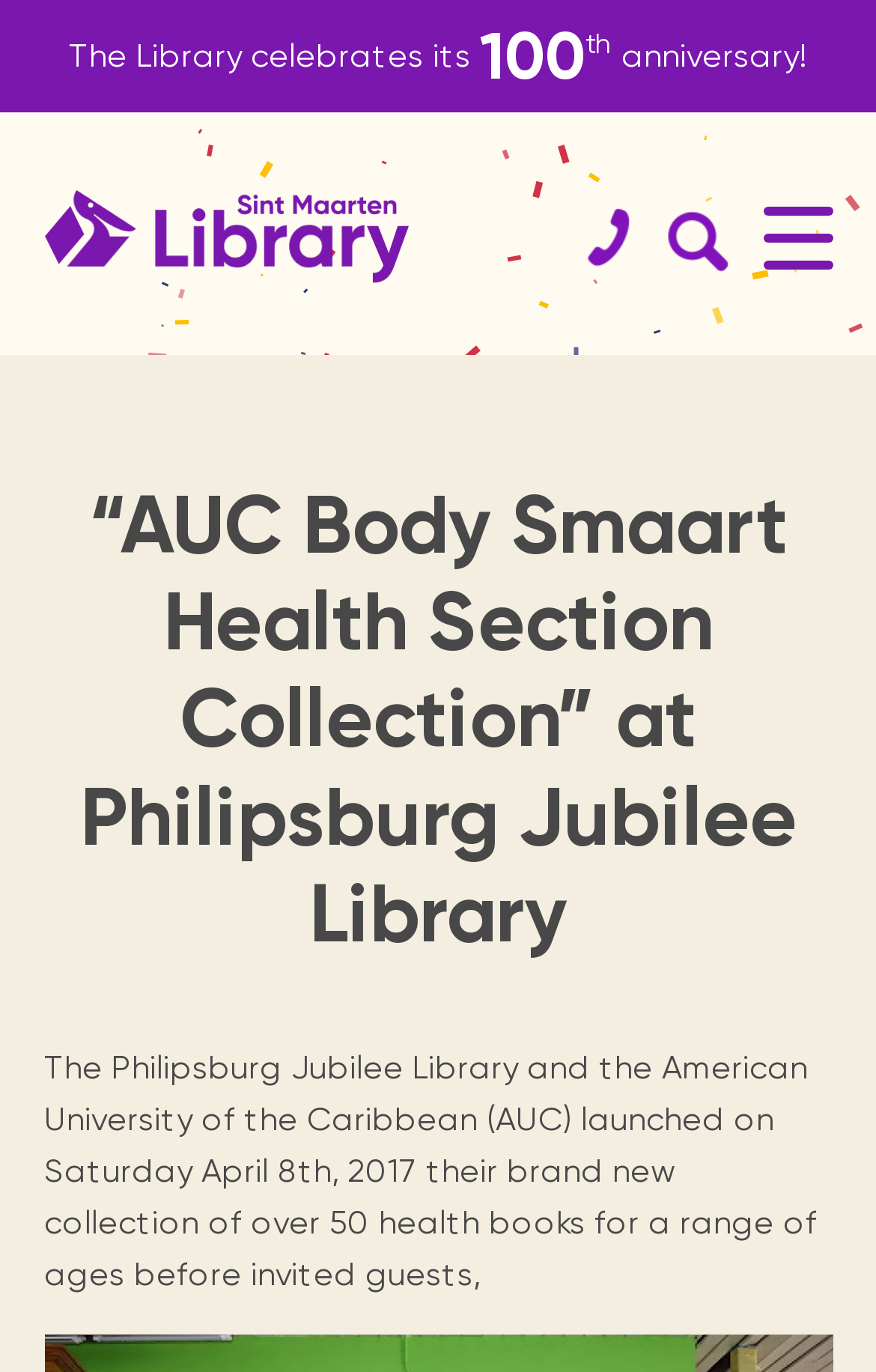Could you find the bounding box coordinates of the clickable area to complete this instruction: "Browse the collections of Sint Maarten Library"?

[0.066, 0.377, 0.376, 0.926]